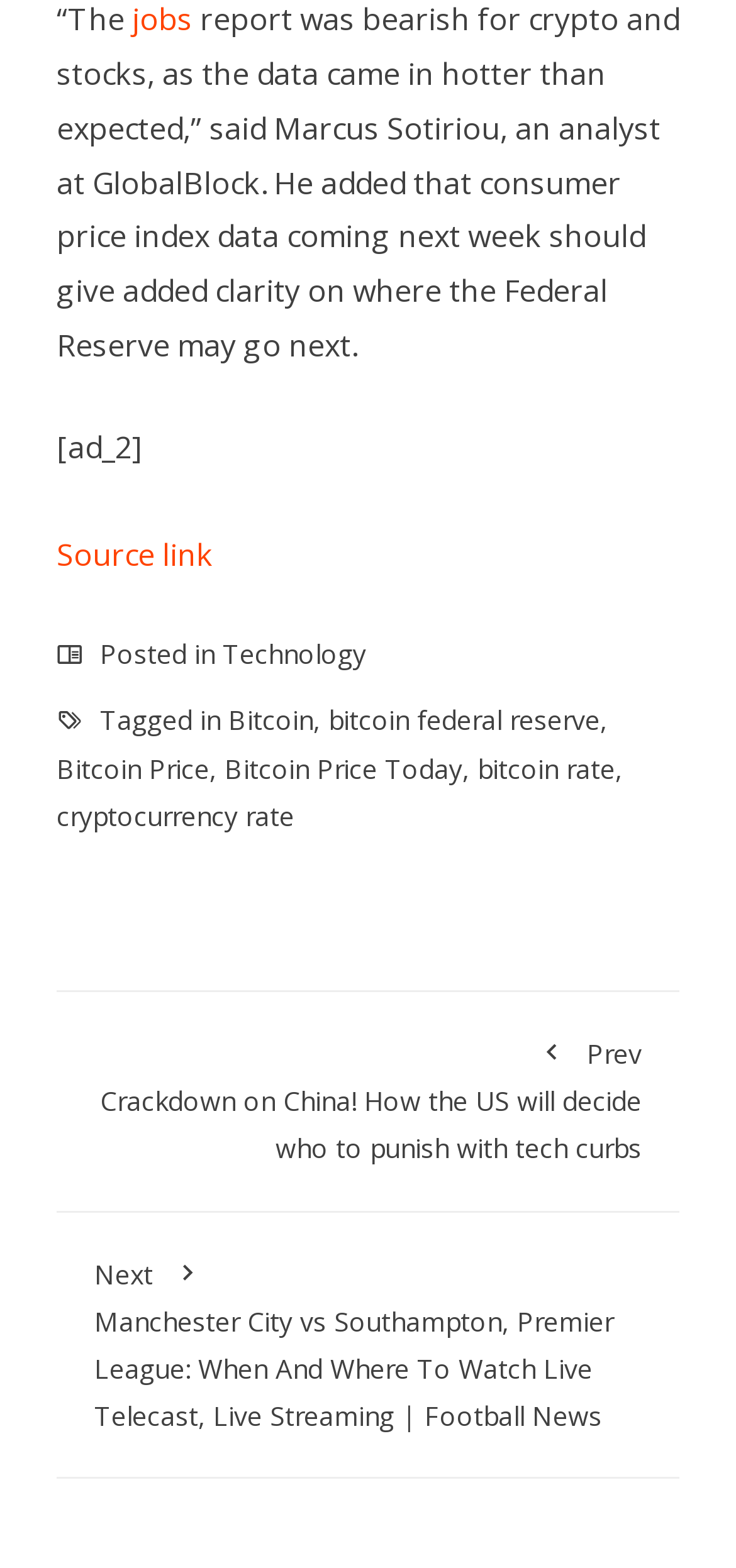Find the bounding box coordinates of the clickable region needed to perform the following instruction: "Visit the 'Technology' page". The coordinates should be provided as four float numbers between 0 and 1, i.e., [left, top, right, bottom].

[0.303, 0.406, 0.497, 0.429]